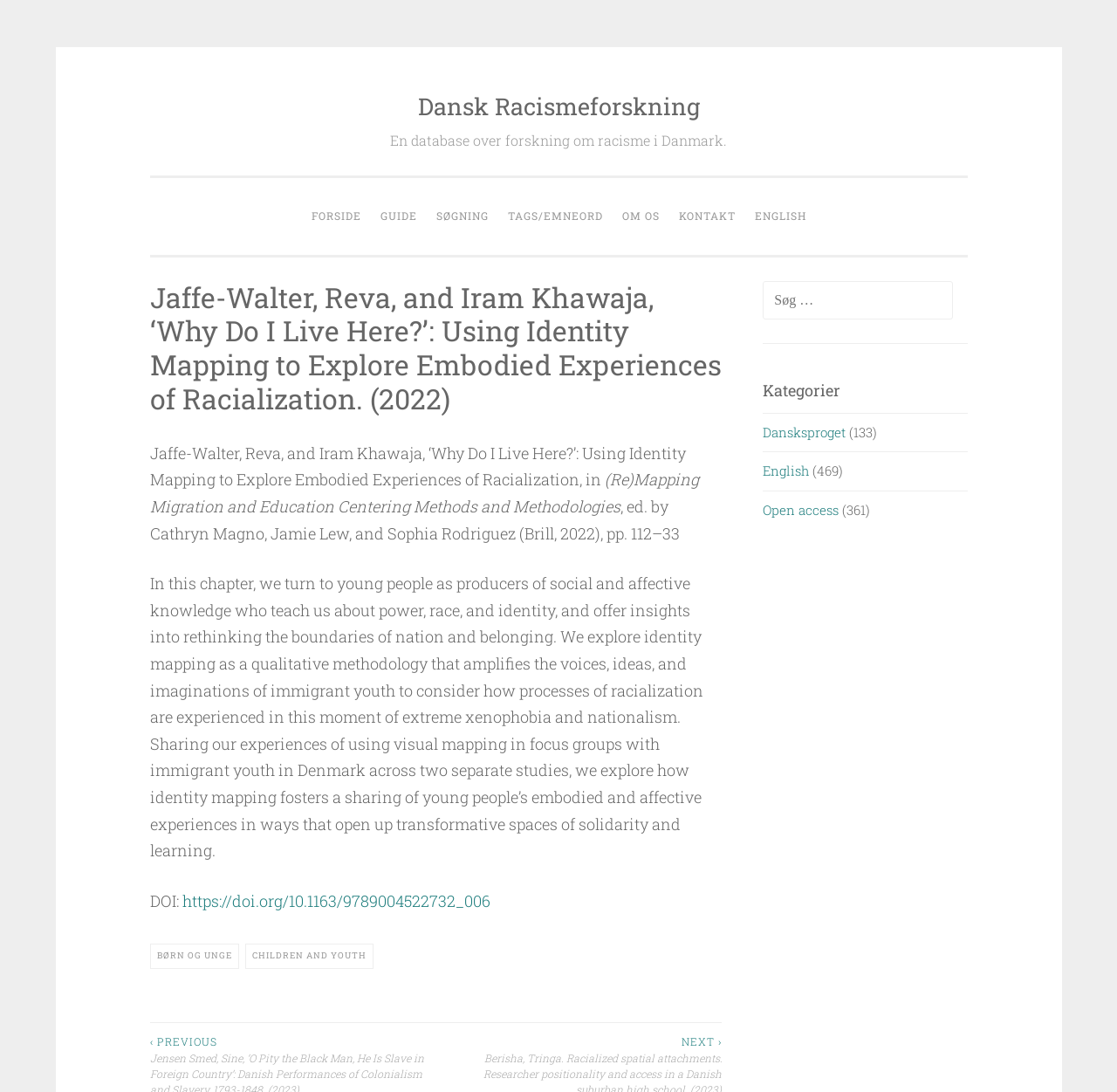Identify the bounding box coordinates for the element you need to click to achieve the following task: "Switch to English". Provide the bounding box coordinates as four float numbers between 0 and 1, in the form [left, top, right, bottom].

[0.668, 0.182, 0.729, 0.214]